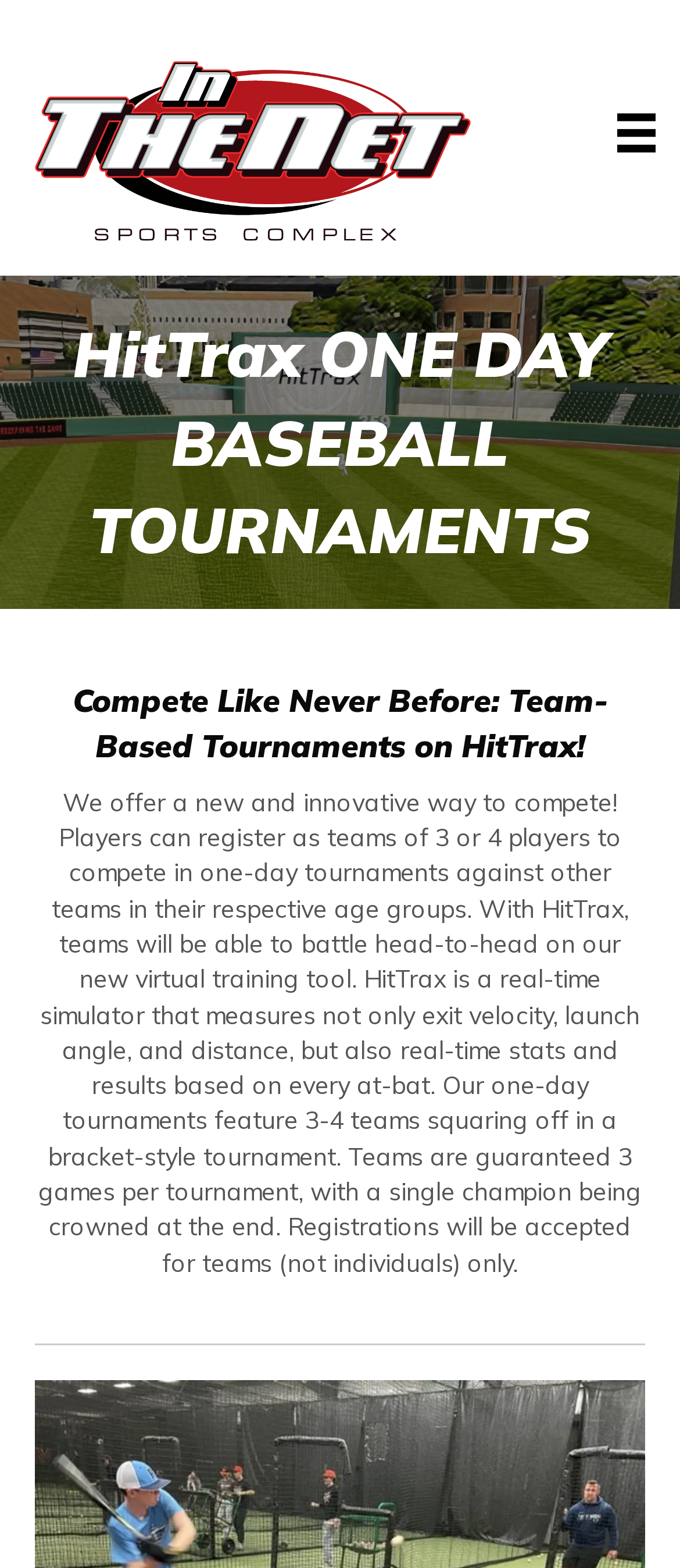How many players can register as a team?
Carefully examine the image and provide a detailed answer to the question.

According to the webpage, players can register as teams of 3 or 4 players to compete in one-day tournaments against other teams in their respective age groups.